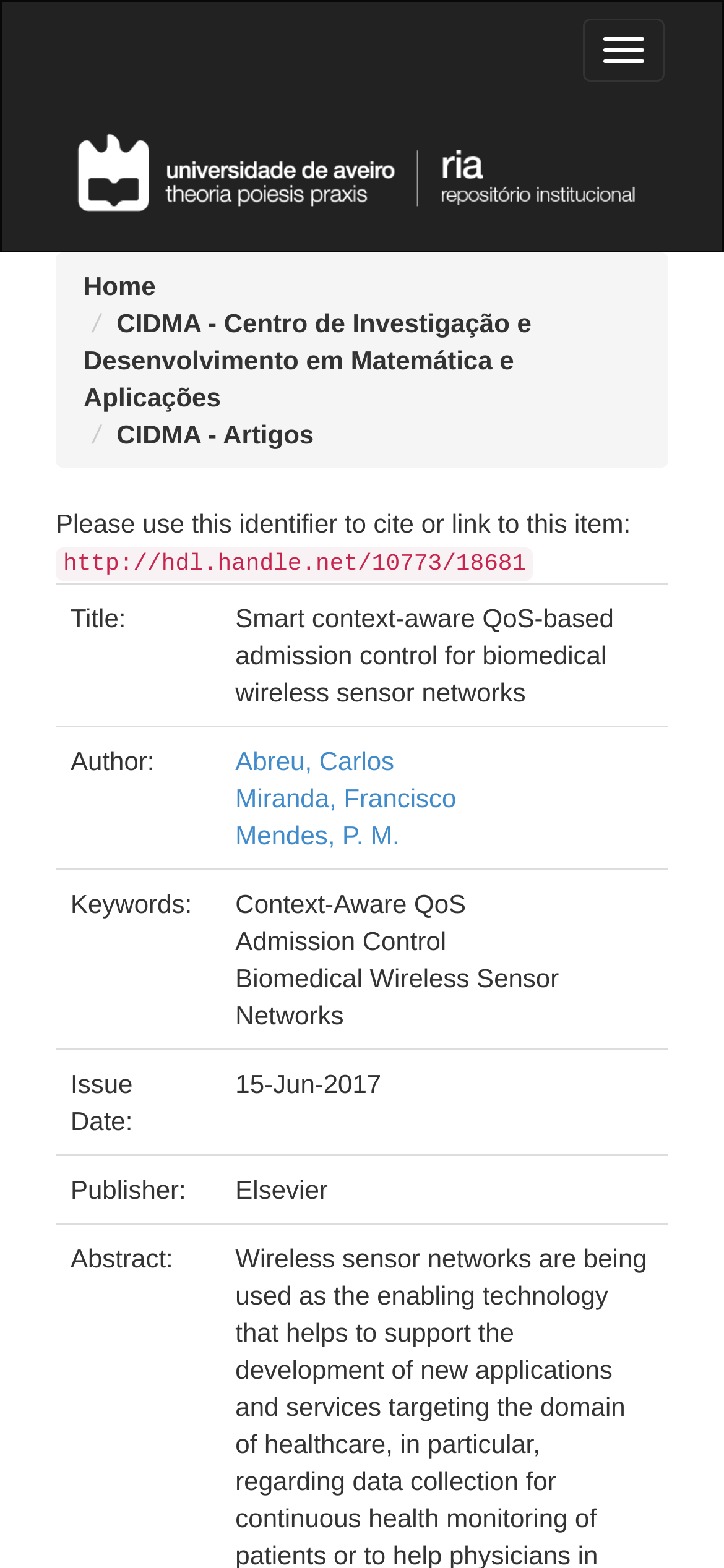Find the coordinates for the bounding box of the element with this description: "Home".

[0.115, 0.172, 0.215, 0.191]